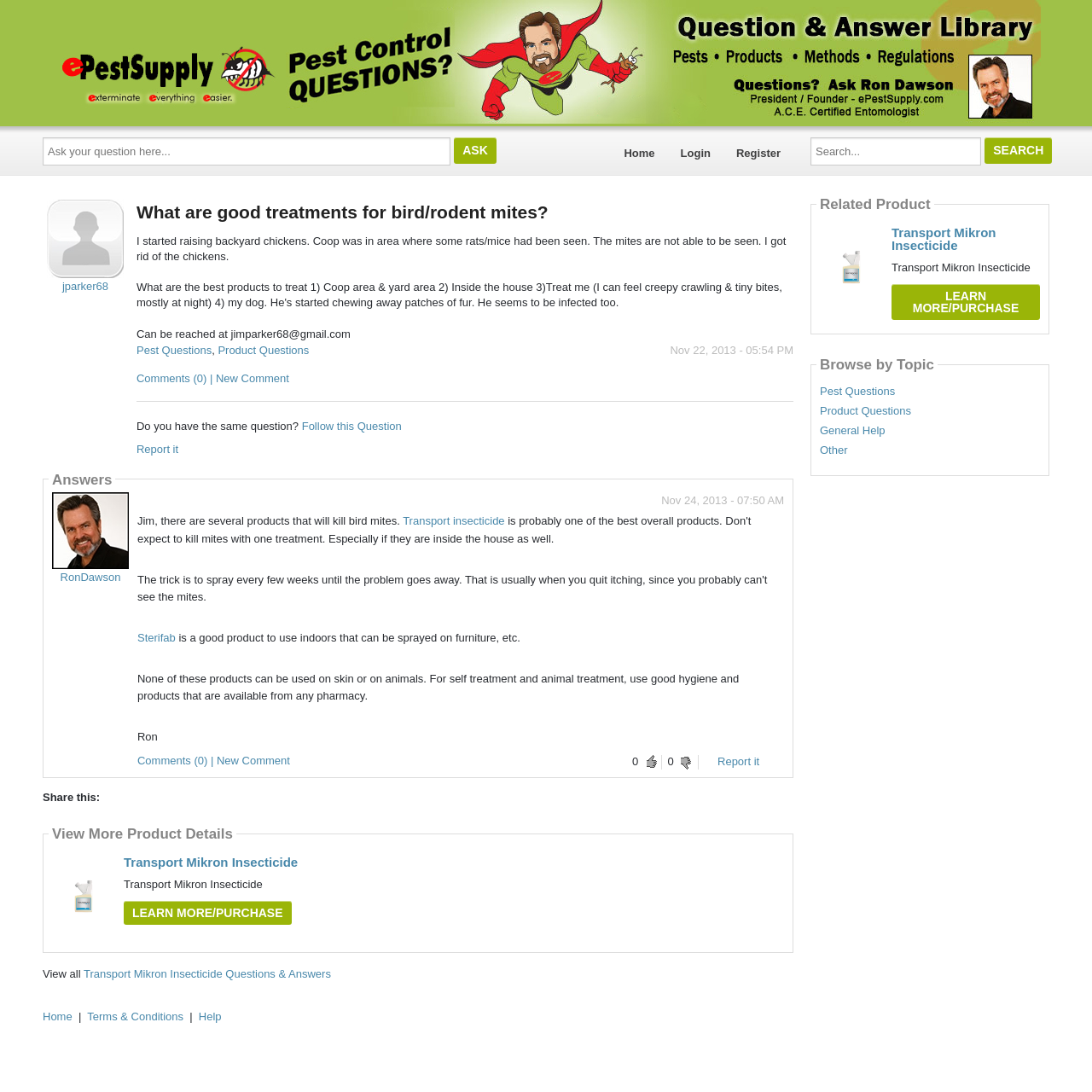What is the name of the person who asked the question?
Please provide a single word or phrase as your answer based on the image.

jparker68